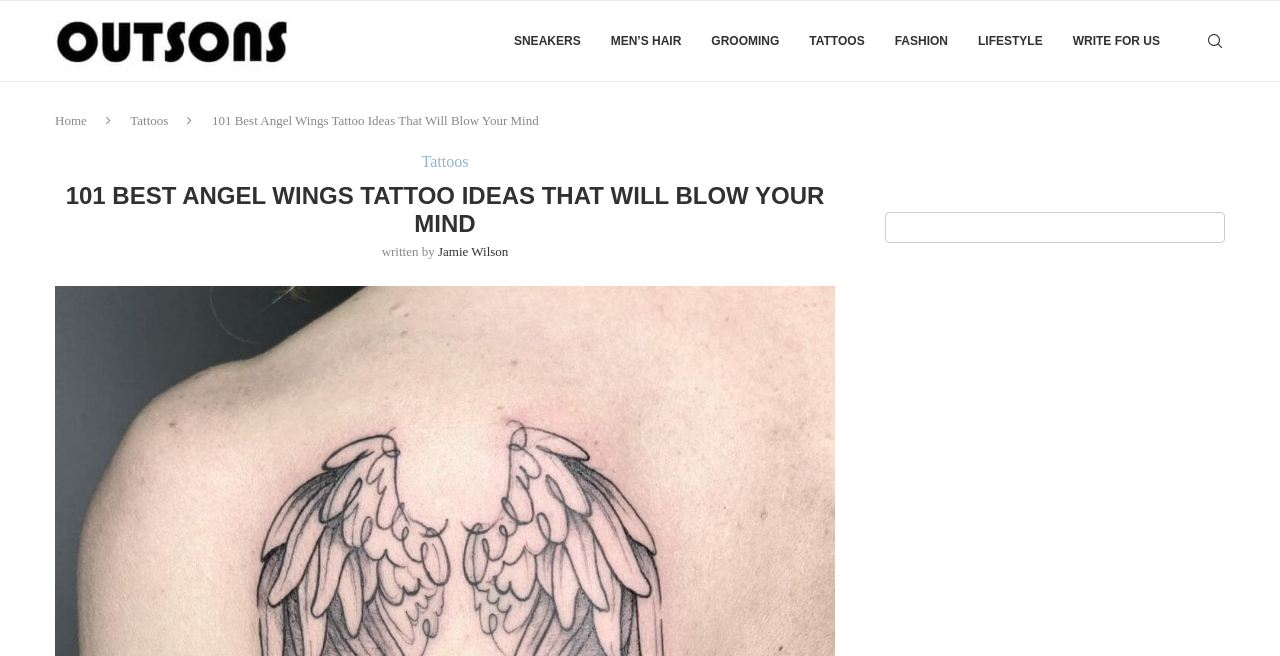Answer with a single word or phrase: 
What is the name of the author of this article?

Jamie Wilson